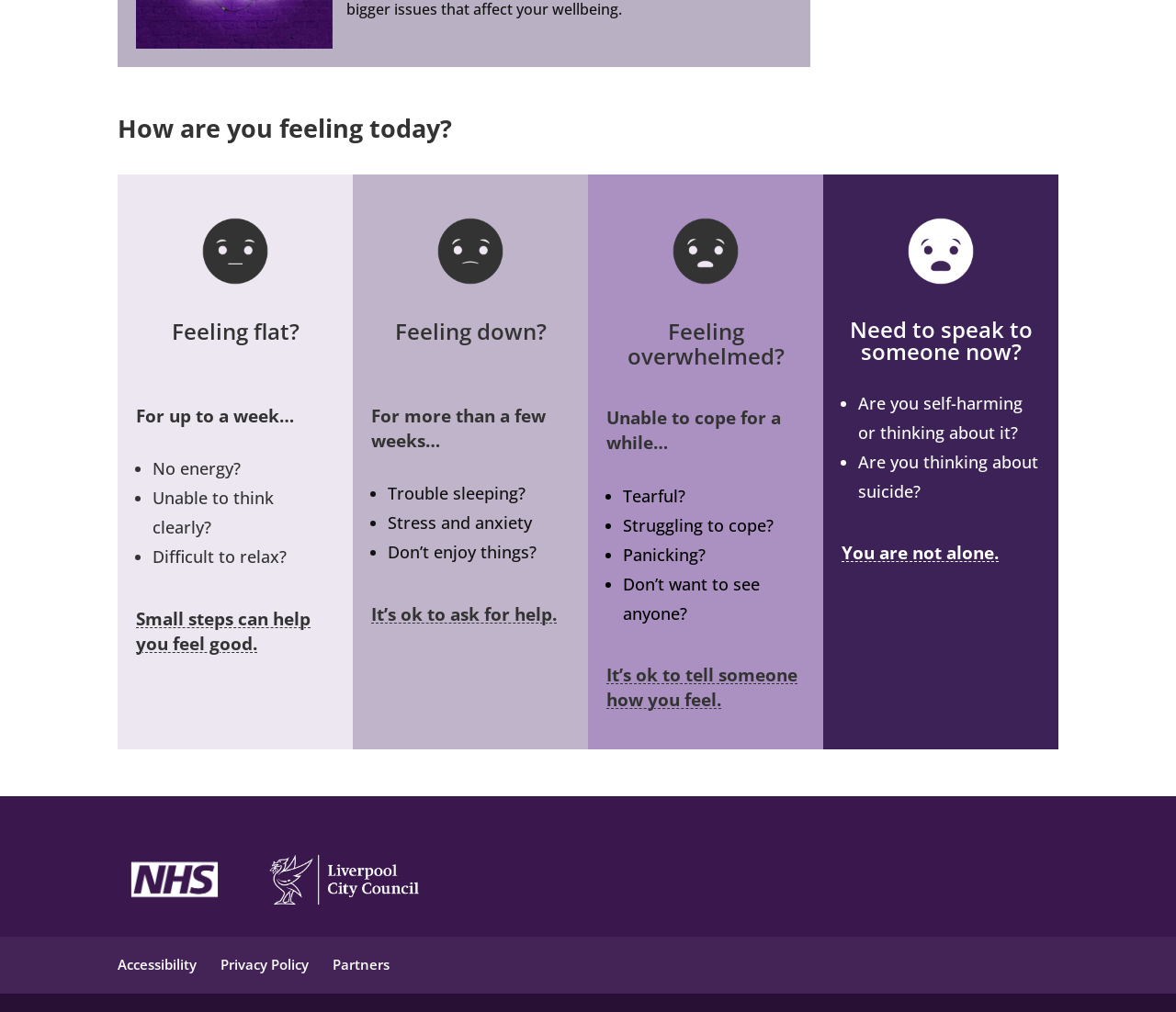Please locate the bounding box coordinates of the element that should be clicked to complete the given instruction: "Click on 'You are not alone.'".

[0.716, 0.534, 0.849, 0.559]